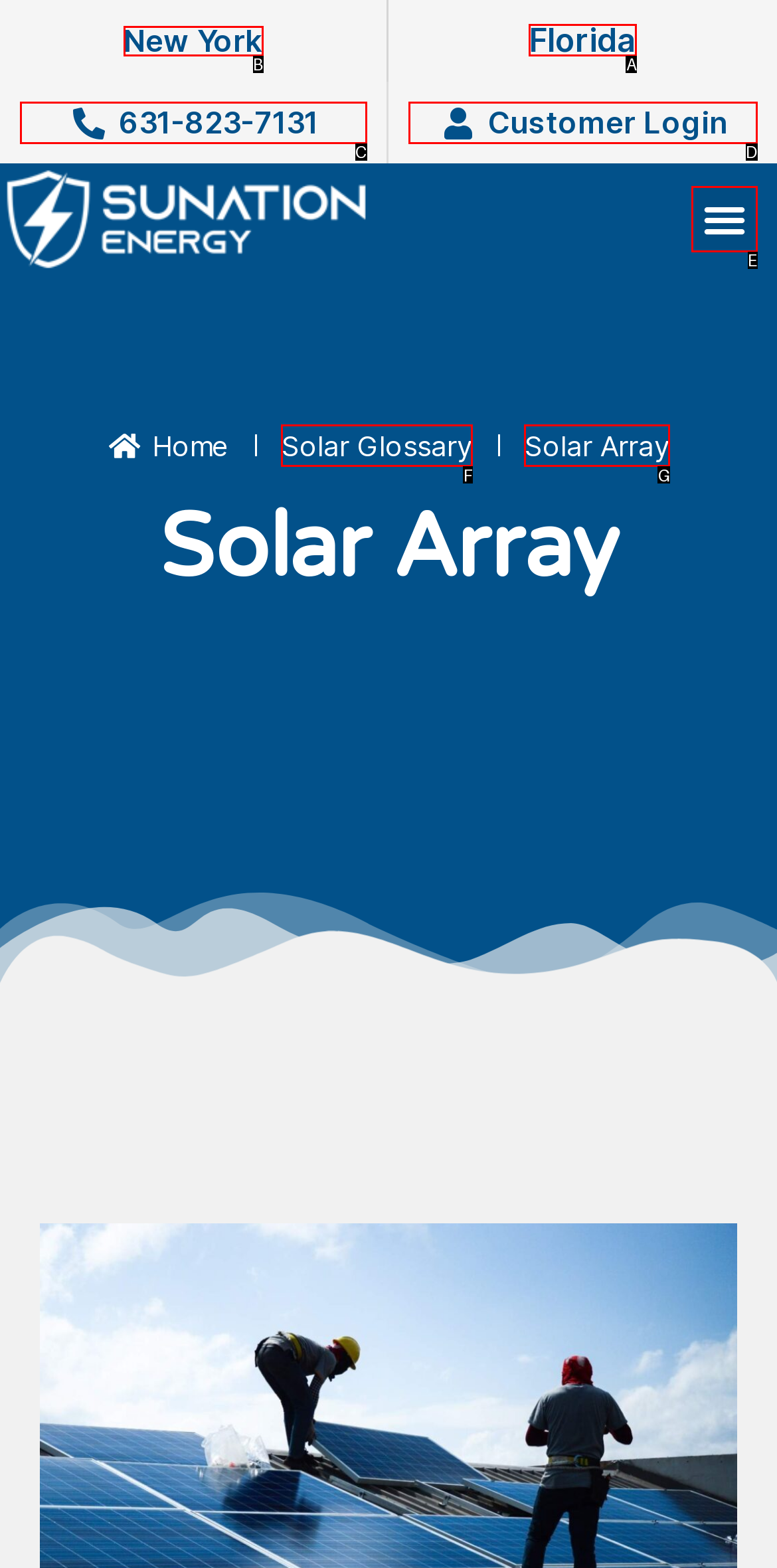Match the description: New York to the correct HTML element. Provide the letter of your choice from the given options.

B